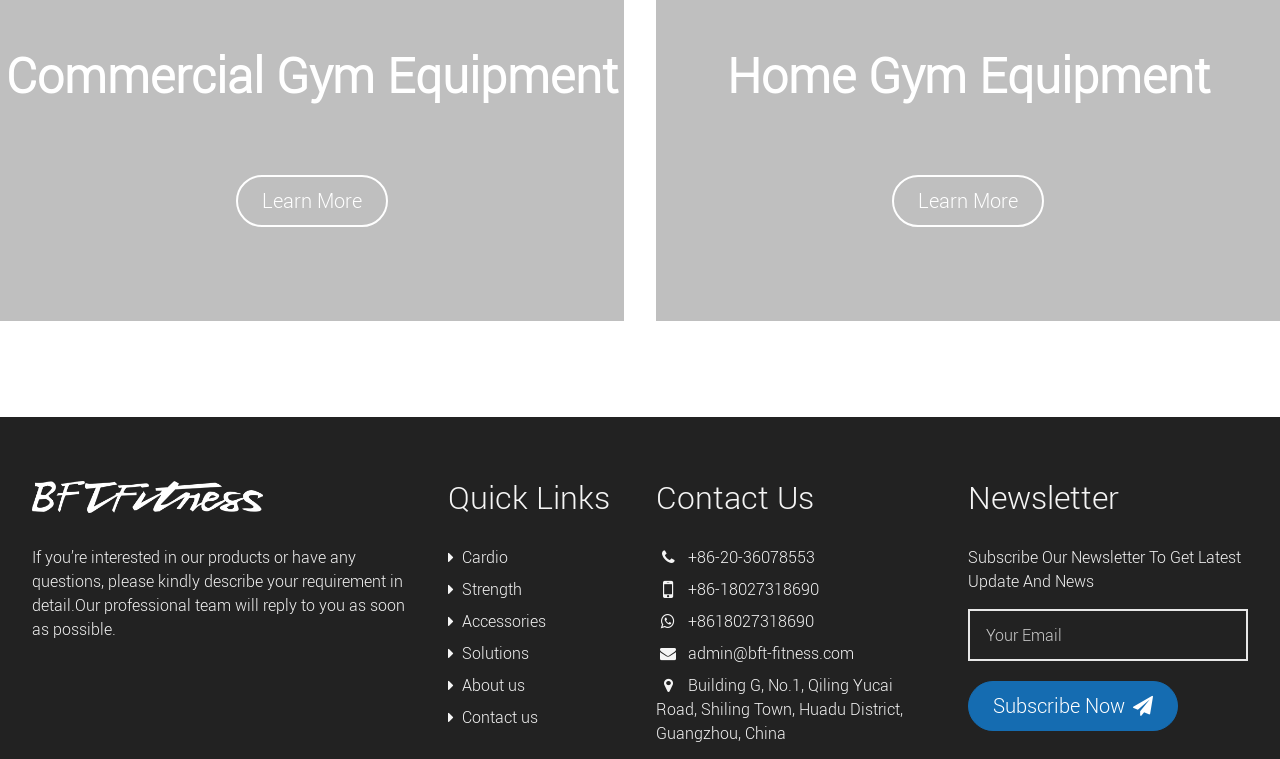Please identify the bounding box coordinates of the element's region that needs to be clicked to fulfill the following instruction: "Contact us through phone number +86-20-36078553". The bounding box coordinates should consist of four float numbers between 0 and 1, i.e., [left, top, right, bottom].

[0.538, 0.717, 0.637, 0.749]